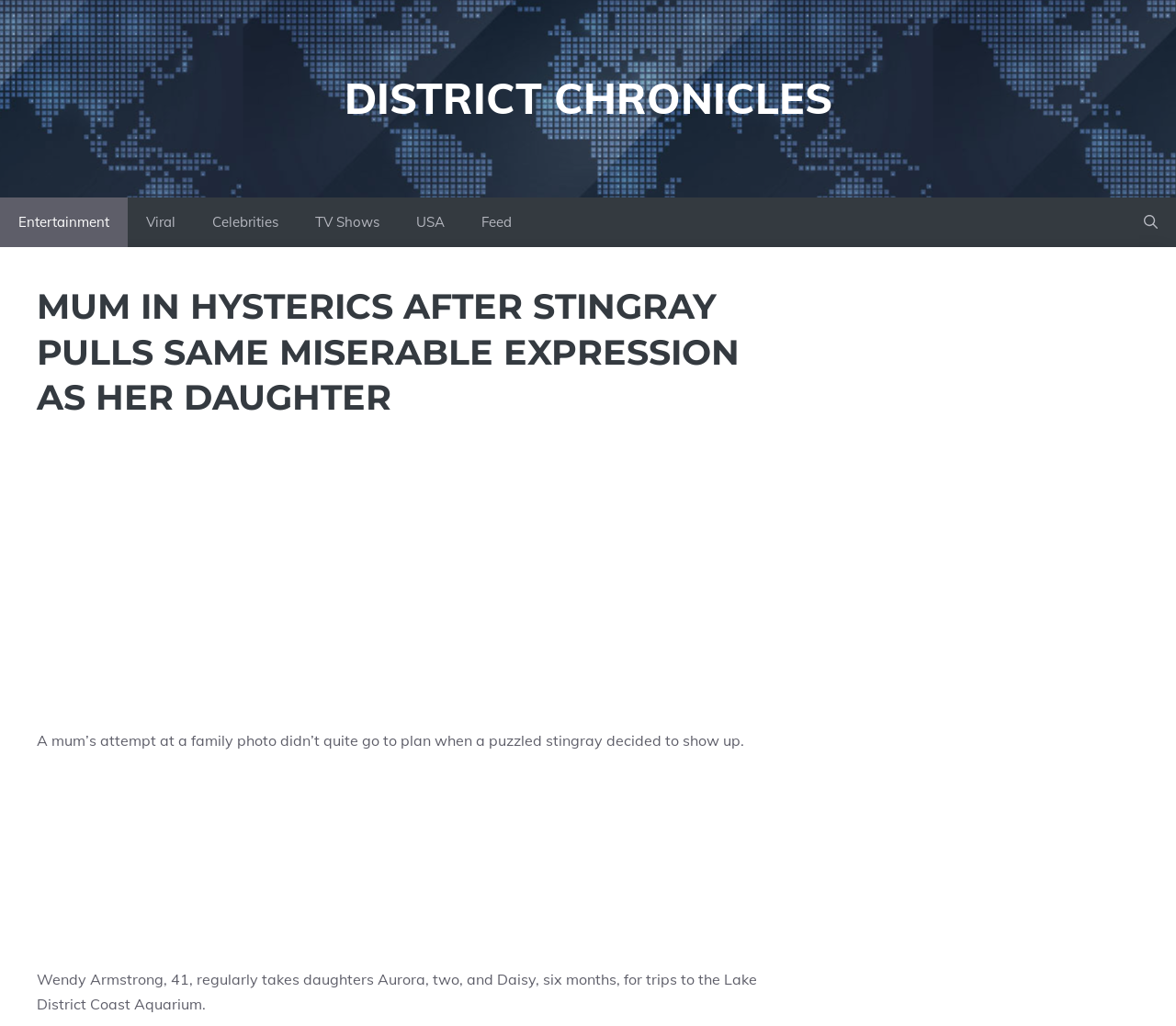From the given element description: "District Chronicles", find the bounding box for the UI element. Provide the coordinates as four float numbers between 0 and 1, in the order [left, top, right, bottom].

[0.293, 0.07, 0.707, 0.122]